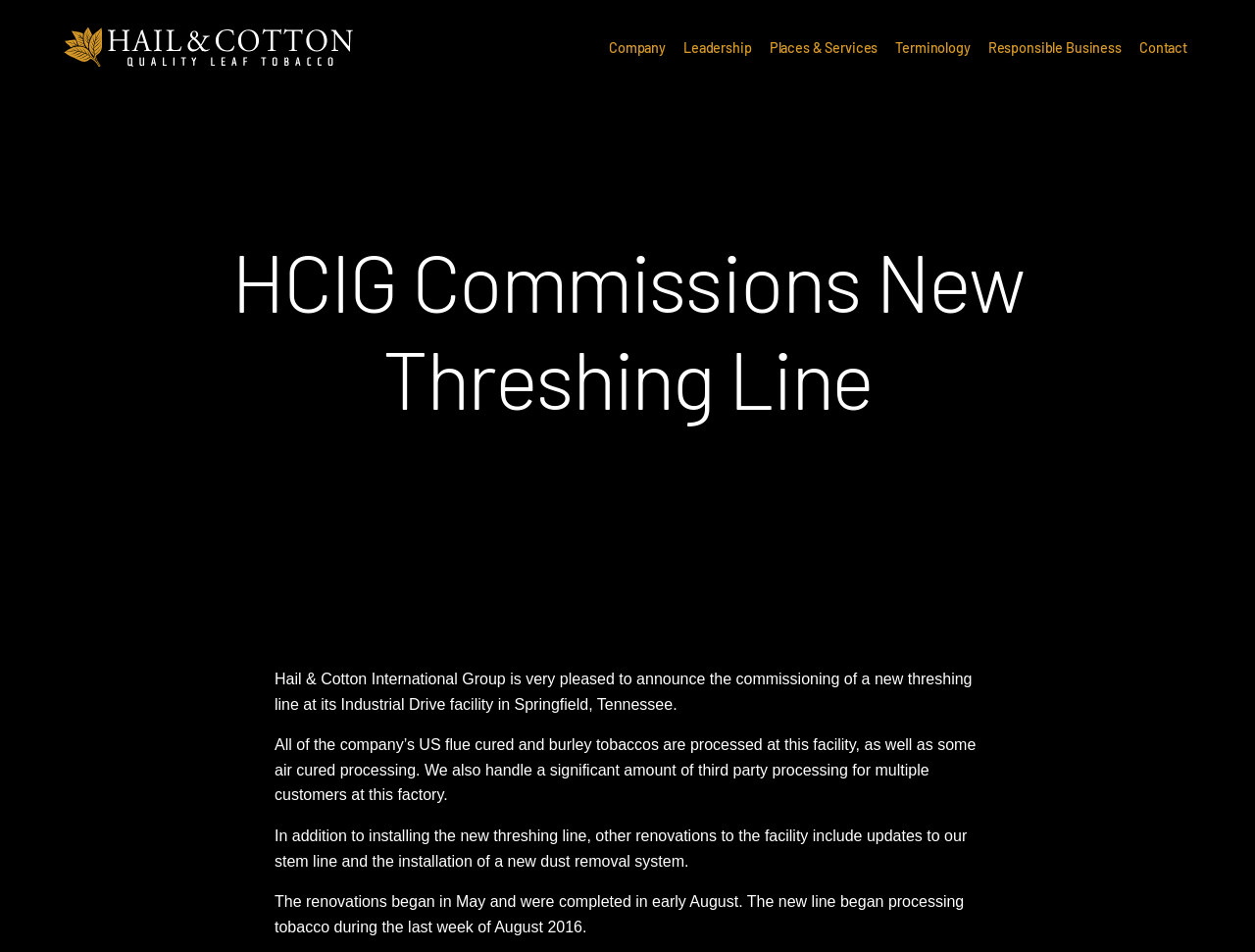What type of tobaccos are processed at the facility?
Answer the question with as much detail as possible.

According to the StaticText element with the text 'All of the company’s US flue cured and burley tobaccos are processed at this facility, as well as some air cured processing.', I can conclude that the facility processes flue cured and burley tobaccos.